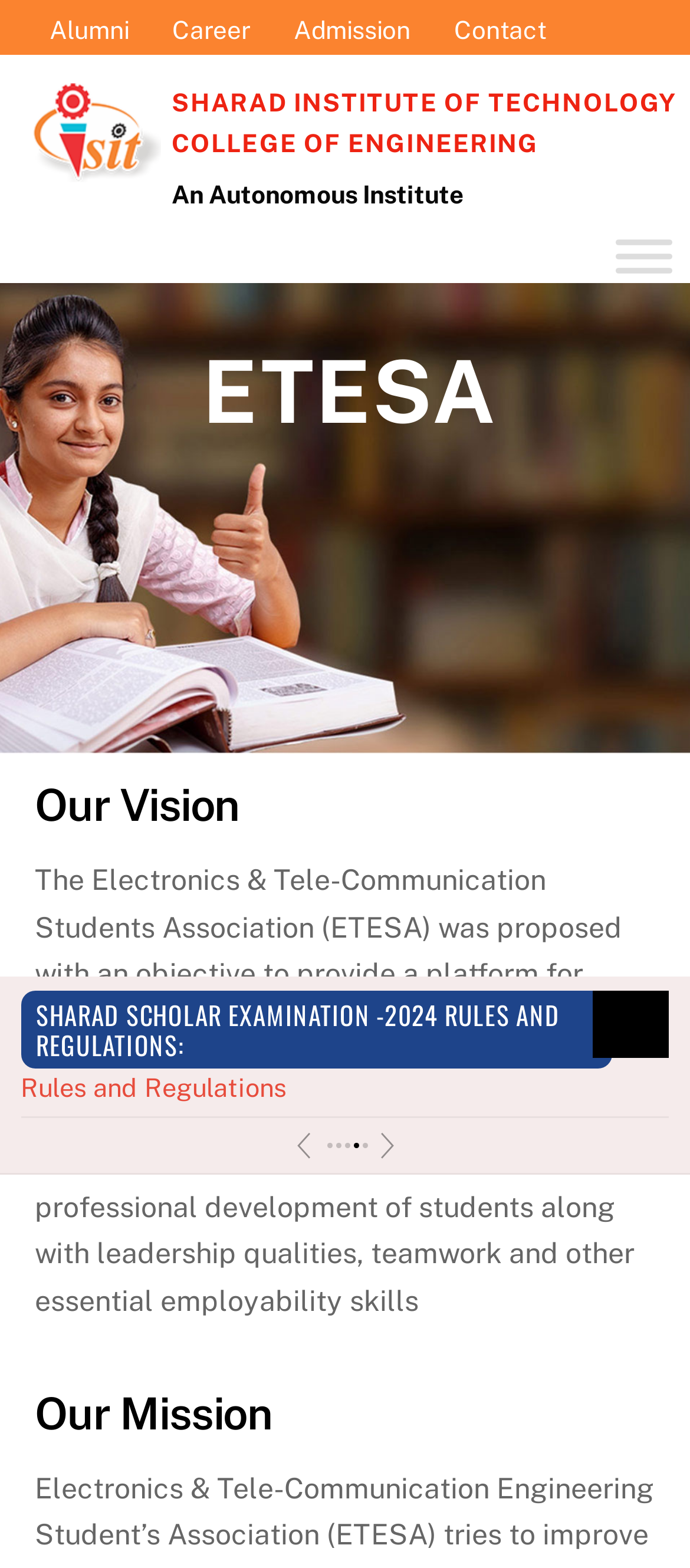Please find the bounding box coordinates of the element that you should click to achieve the following instruction: "Toggle the menu". The coordinates should be presented as four float numbers between 0 and 1: [left, top, right, bottom].

[0.892, 0.153, 0.974, 0.174]